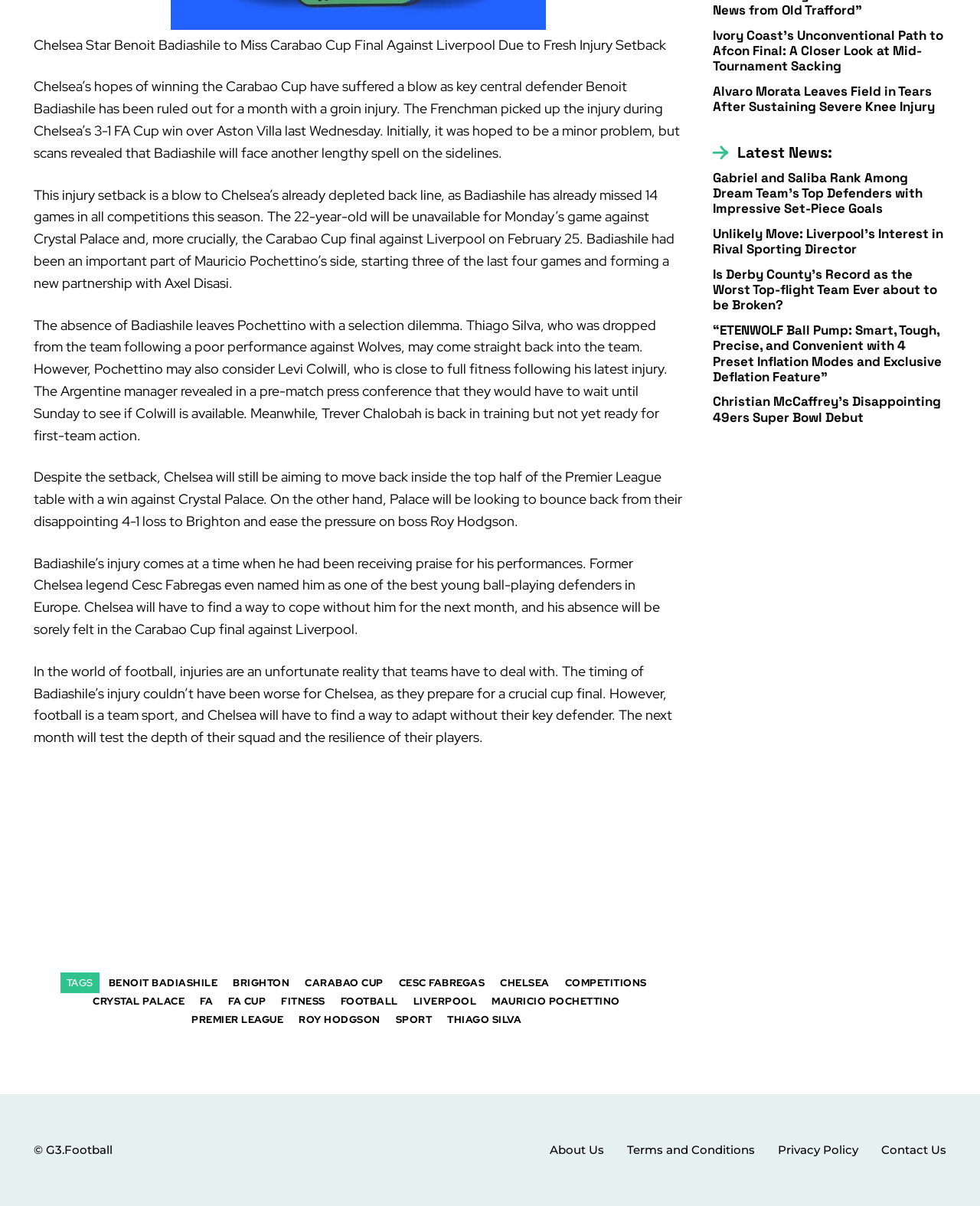Provide the bounding box coordinates of the HTML element this sentence describes: "Thiago Silva".

[0.45, 0.837, 0.538, 0.854]